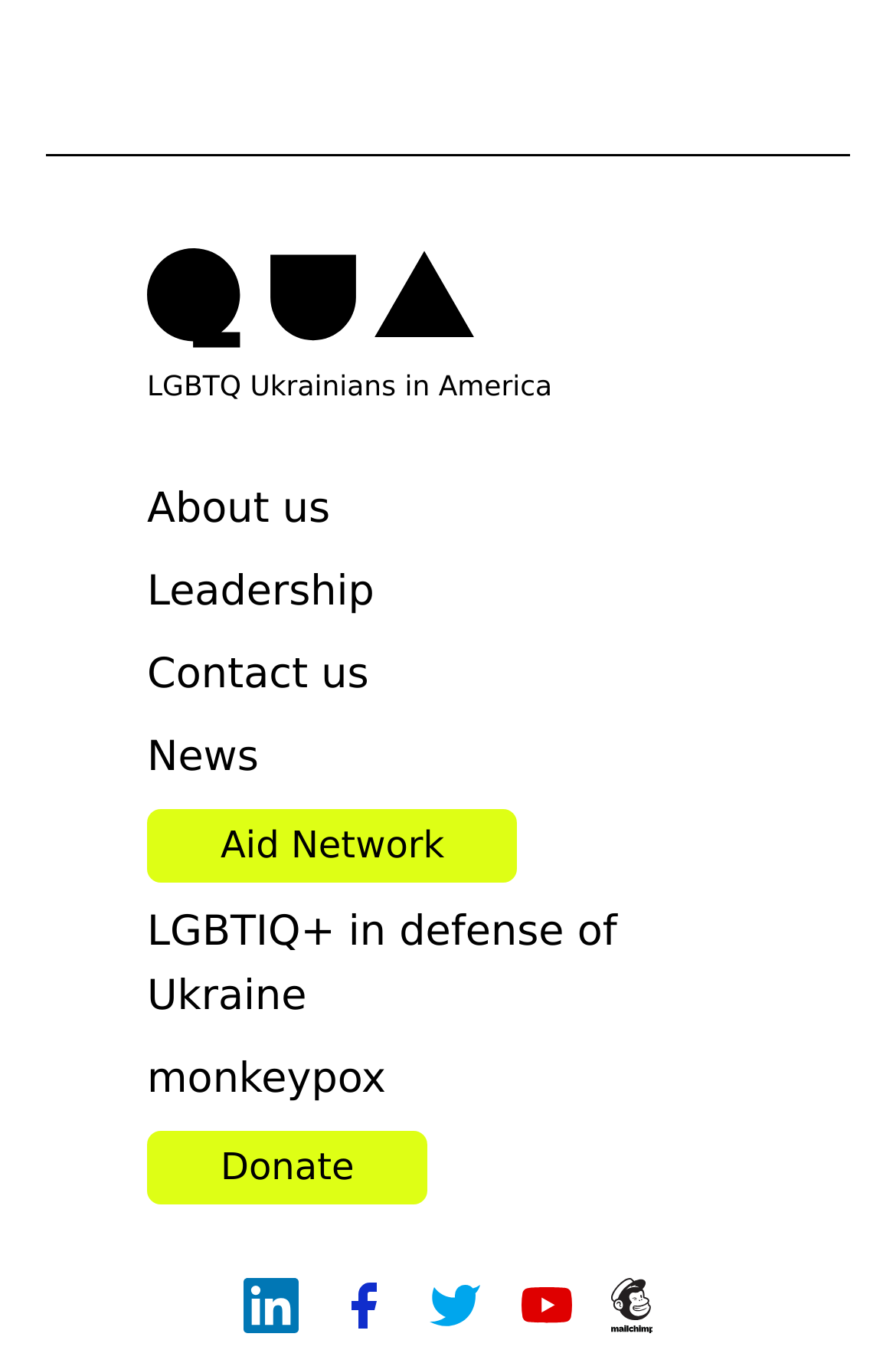Using the description: "LGBTIQ+ in defense of Ukraine", identify the bounding box of the corresponding UI element in the screenshot.

[0.164, 0.668, 0.836, 0.763]